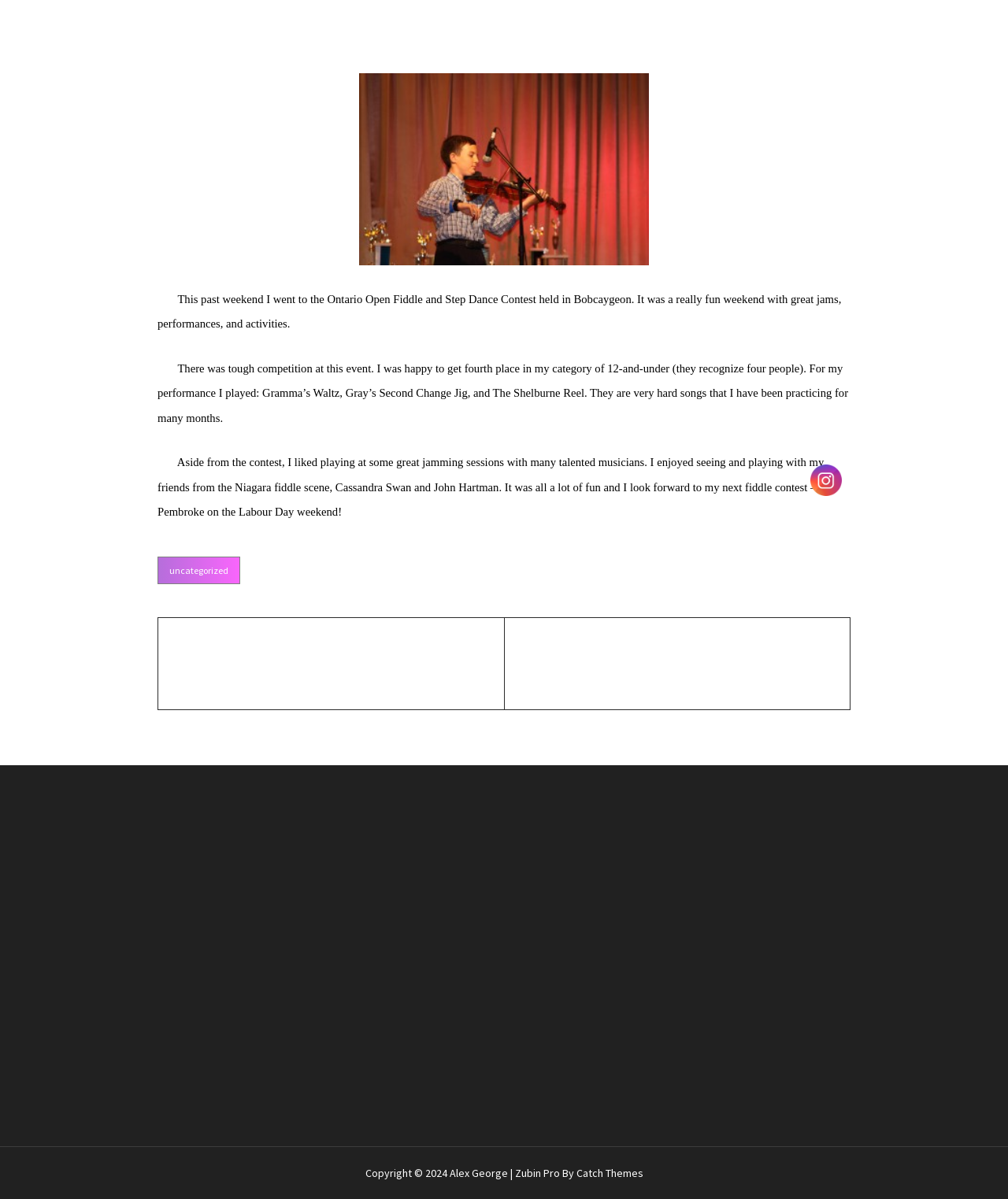Identify the bounding box of the UI element that matches this description: "Catch Themes".

[0.571, 0.972, 0.638, 0.984]